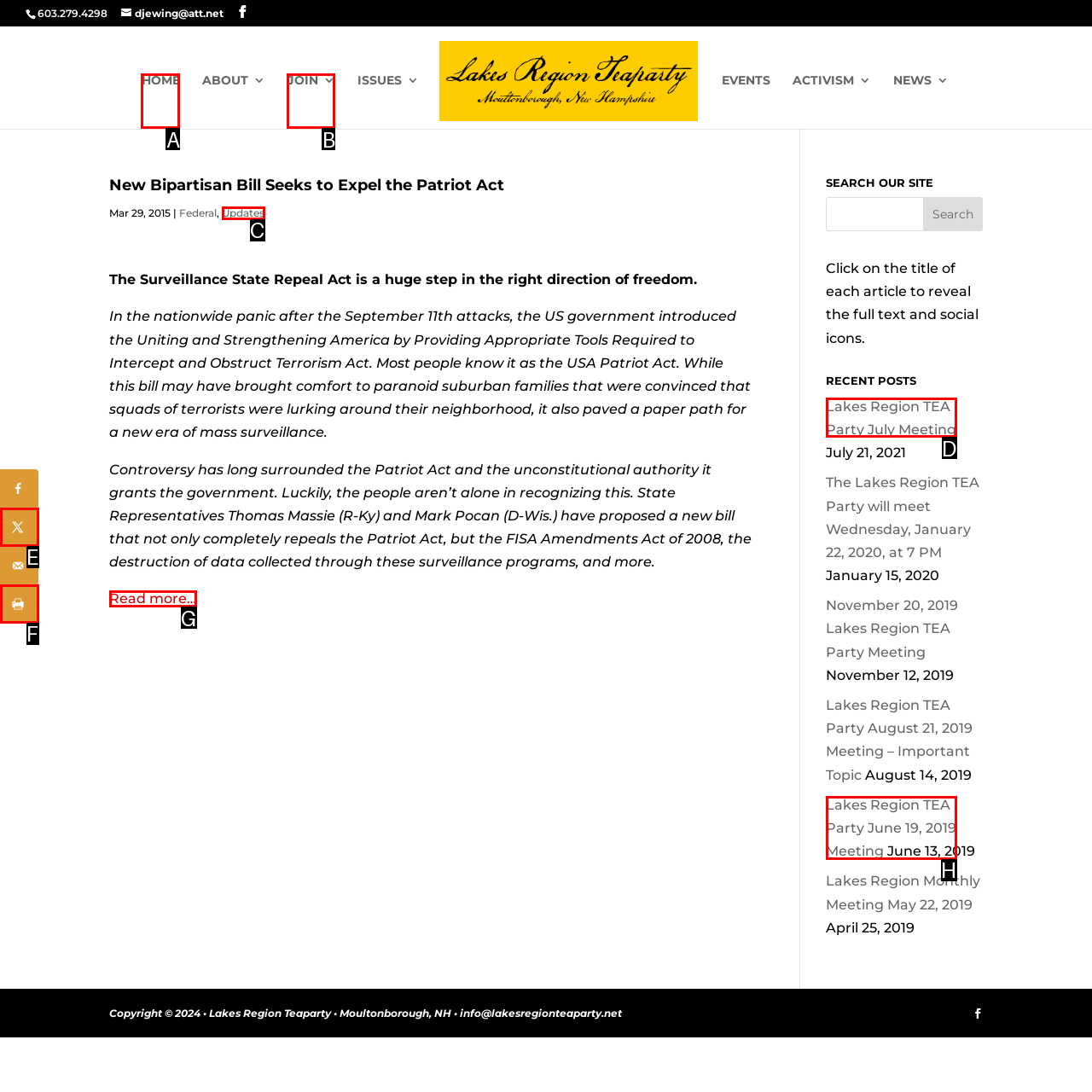Determine which UI element you should click to perform the task: Check archives
Provide the letter of the correct option from the given choices directly.

None